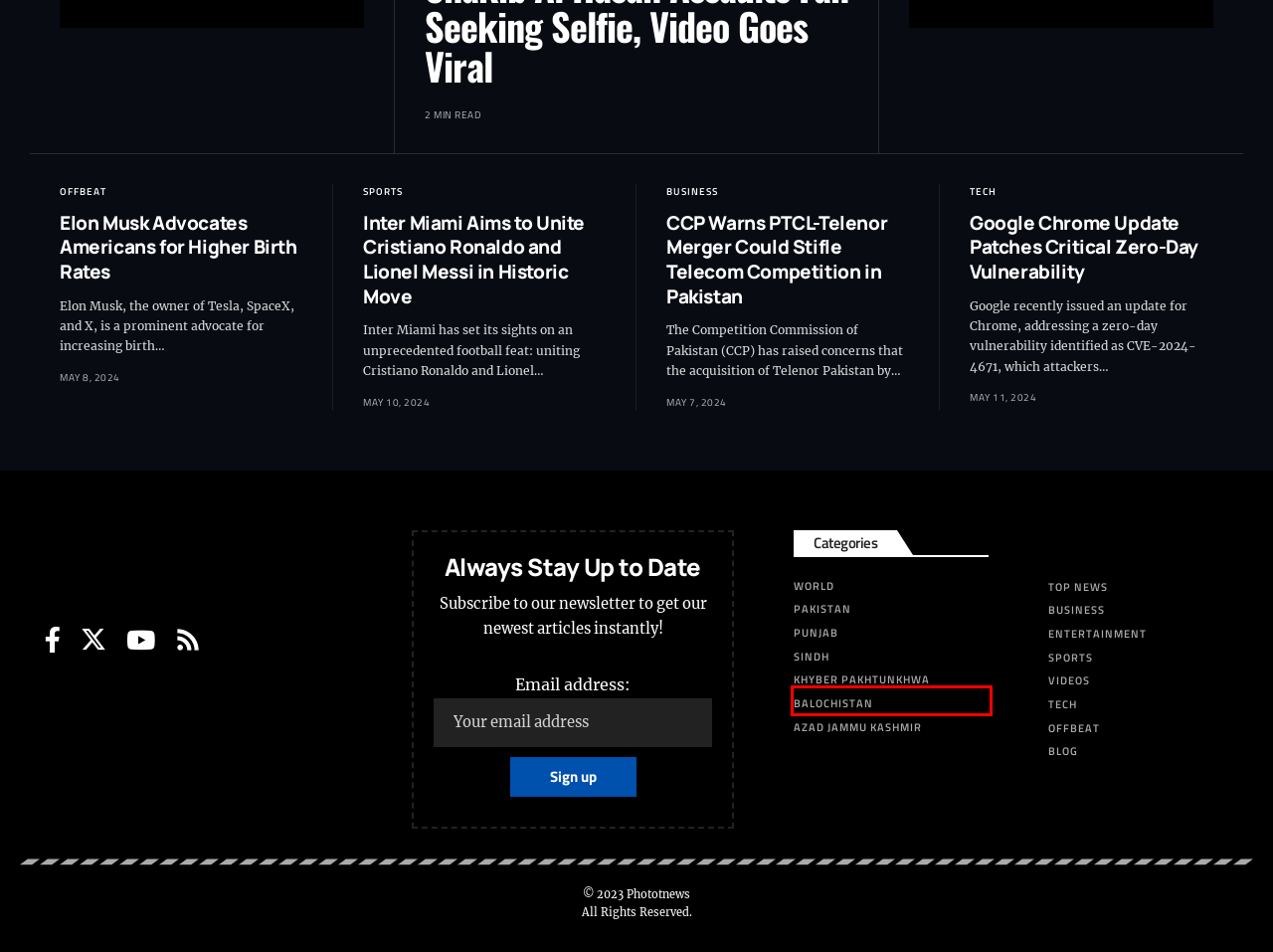With the provided screenshot showing a webpage and a red bounding box, determine which webpage description best fits the new page that appears after clicking the element inside the red box. Here are the options:
A. Khyber Pakhtunkhwa News & Updates: Politics - PhotoNews Pakistan
B. Google Chrome Zero-Day Vulnerability - Patch for Zero-Day Vulnerability CVE-2024-4671
C. Azad Jammu Kashmir Archives - PhotoNews Pakistan
D. Top News Headlines & Breaking News: Stay Tune - PhotoNews Pakistan
E. Inter Miami's Bold Plan to Bring Cristiano Ronaldo and Lionel Messi Together
F. PTCL-Telenor Merger Threatens to Reduce Telecom Competition in Pakistan | PhotoNews
G. Elon Musk's Push for Increased U.S. Birth Rates: A Deep Dive into His Pro-Natalist Views
H. Balochistan News & Updates: Latest News - PhotoNews Pakistan

H